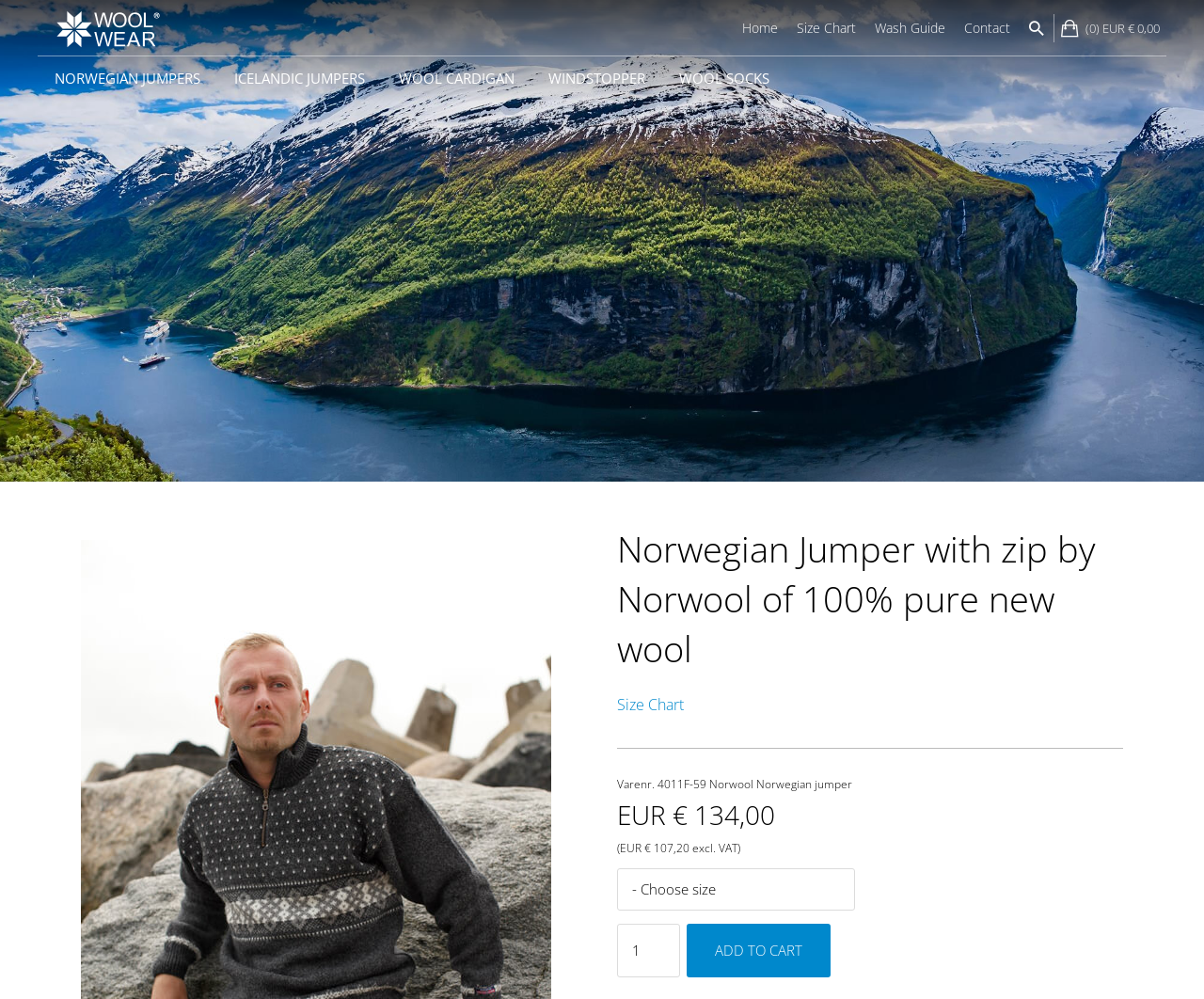Using details from the image, please answer the following question comprehensively:
How many products can I add to the cart at once?

I found the quantity options for adding the product to the cart by looking at the product details section, where there is a spin button with a minimum value of 1 and no maximum value specified. This means I can add at least 1 product to the cart, and potentially more.